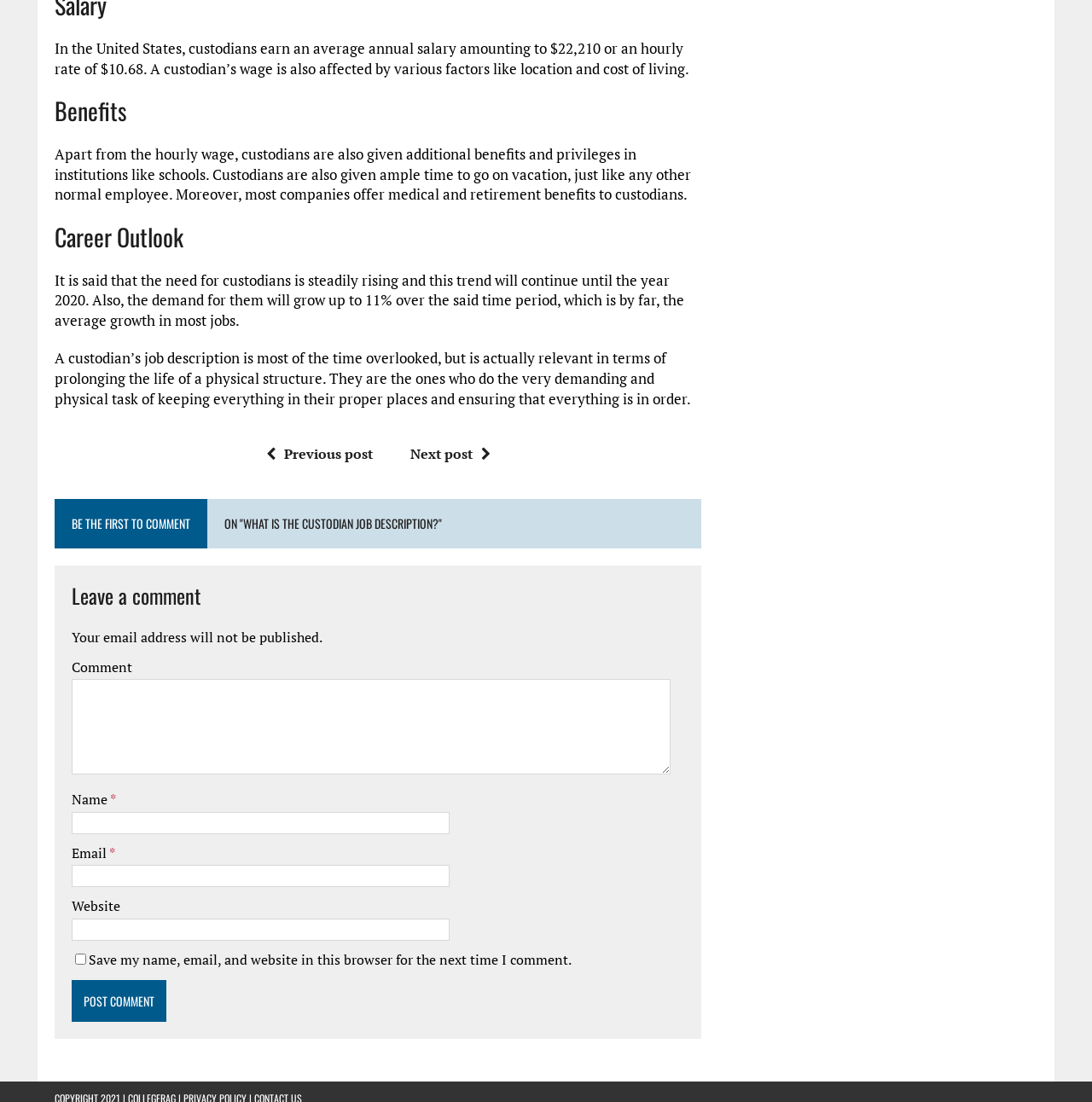Determine the bounding box coordinates of the UI element described by: "Costa Rica".

None